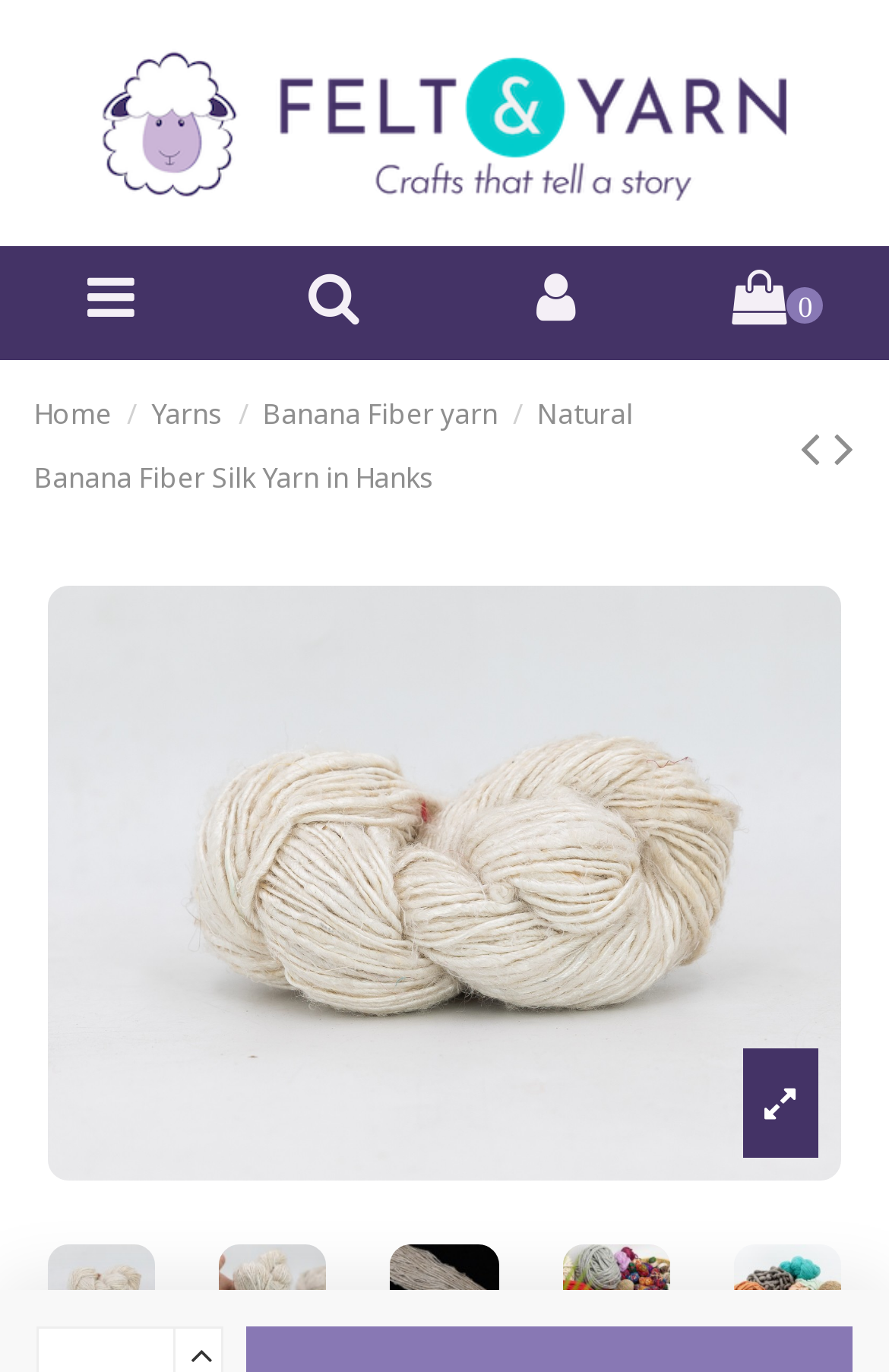Summarize the webpage with intricate details.

This webpage is about Natural Banana Fiber Silk Yarn in Hanks, a product offered by Felt and Yarn. At the top, there is a header section with a logo of Felt and Yarn, which is an image linked to the website's homepage. Below the logo, there are navigation links to the Home, Yarns, and Banana Fiber yarn pages.

The main content of the page is focused on the product, with a large image of the Natural Banana Fiber Silk Yarn in Hanks taking up most of the page. There are multiple images of the product, showcasing it from different angles. These images are arranged in a grid-like pattern, with seven images in the top section and five images in the bottom section.

Above the product images, there is a title "Natural Banana Fiber Silk Yarn in Hanks" in a prominent font. Below the title, there are links to navigate to the previous and next products.

The overall layout of the page is clean, with a clear focus on showcasing the product and its features. The use of multiple images provides a detailed view of the product, and the navigation links make it easy to explore other related products.